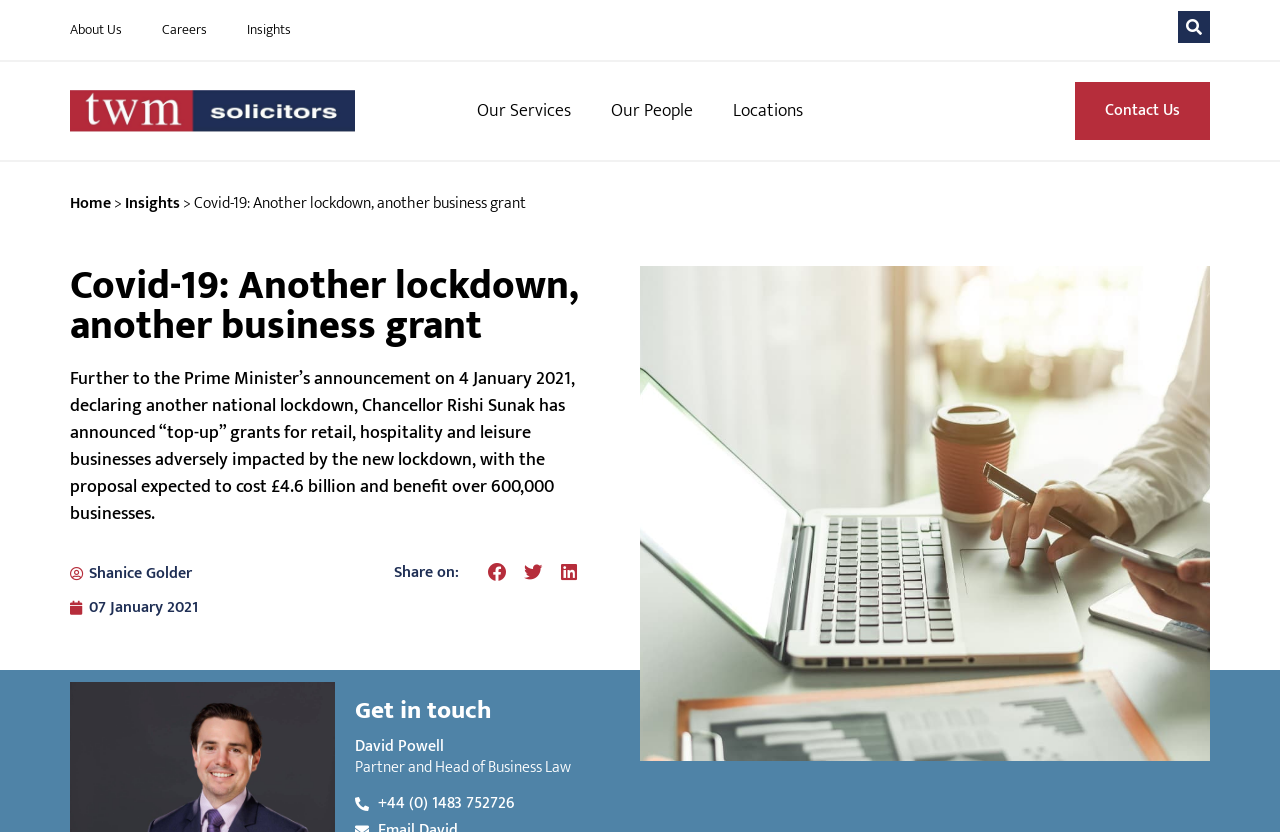Please provide a one-word or phrase answer to the question: 
Who is the author of the article?

Shanice Golder